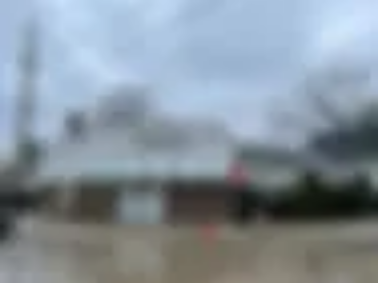Create a vivid and detailed description of the image.

The image captures a scene of a building under renovation, showcasing a blend of old and new architectural features. The foreground reveals a sidewalk area while parts of the structure show signs of restoration efforts. Above, the sky is overcast, adding a somber mood to the proceedings. In the background, you can spot elements indicating construction activity, potentially including scaffolding or tools, suggesting a process of uncovering the building's original details, like the hidden siding previously masked by layers of asphalt. This ongoing project reflects the sentiment that every building has a story waiting to be revealed. The focus on restoration hints at a commitment to preserving the building's historical significance while updating its exterior.